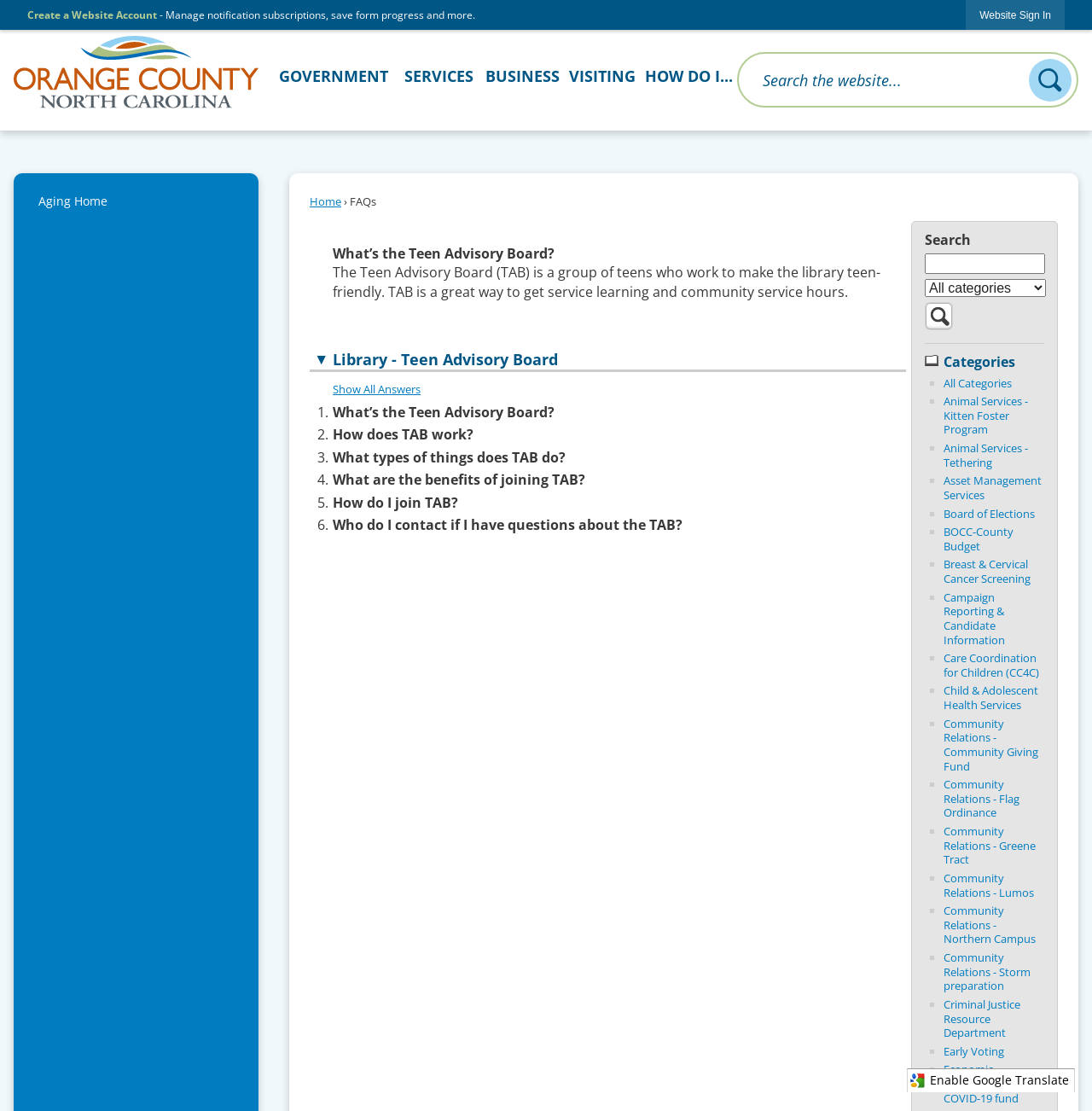Can you identify the bounding box coordinates of the clickable region needed to carry out this instruction: 'Go to 'Home Page''? The coordinates should be four float numbers within the range of 0 to 1, stated as [left, top, right, bottom].

[0.012, 0.032, 0.238, 0.098]